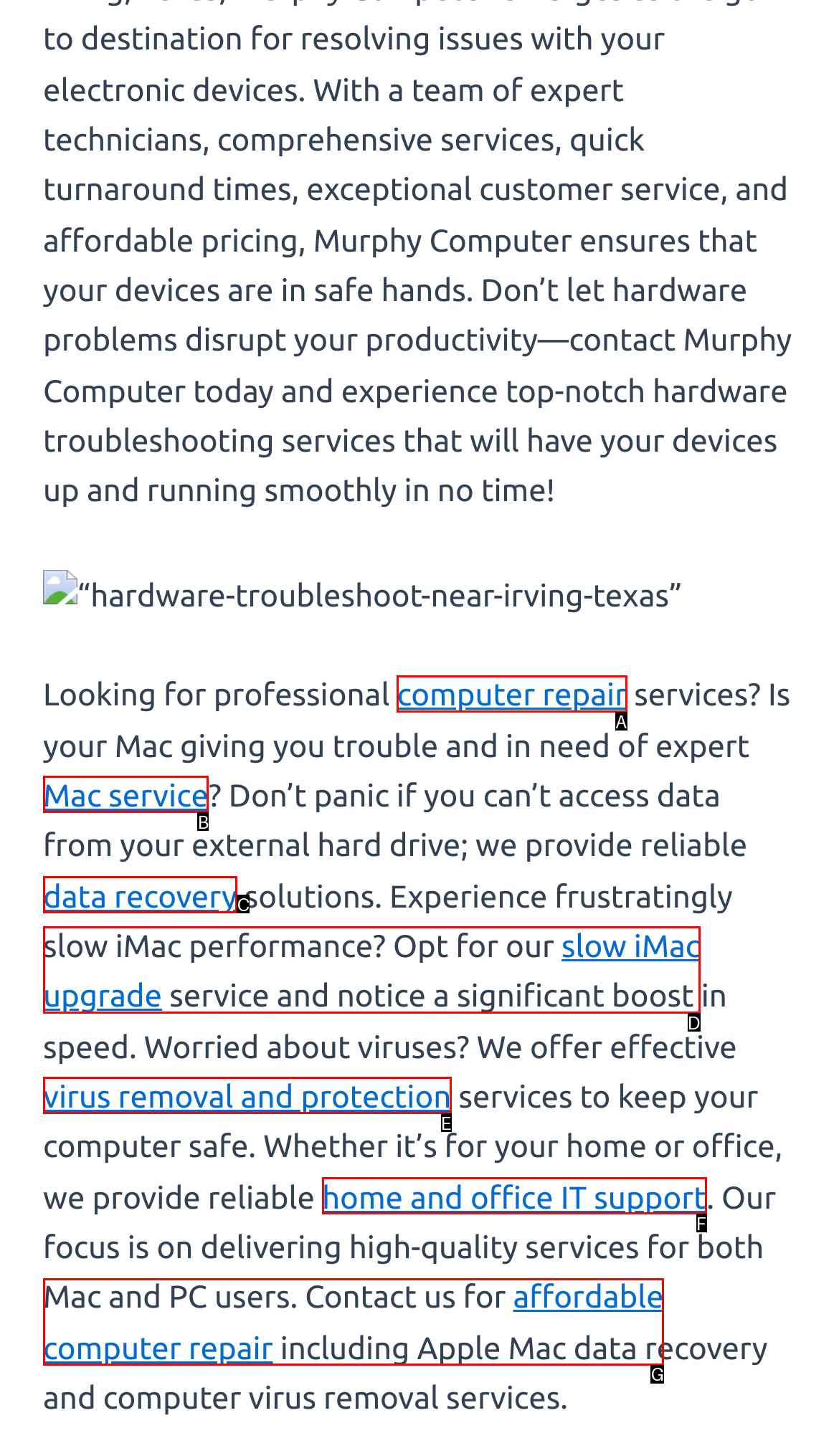From the provided options, pick the HTML element that matches the description: slow iMac upgrade. Respond with the letter corresponding to your choice.

D